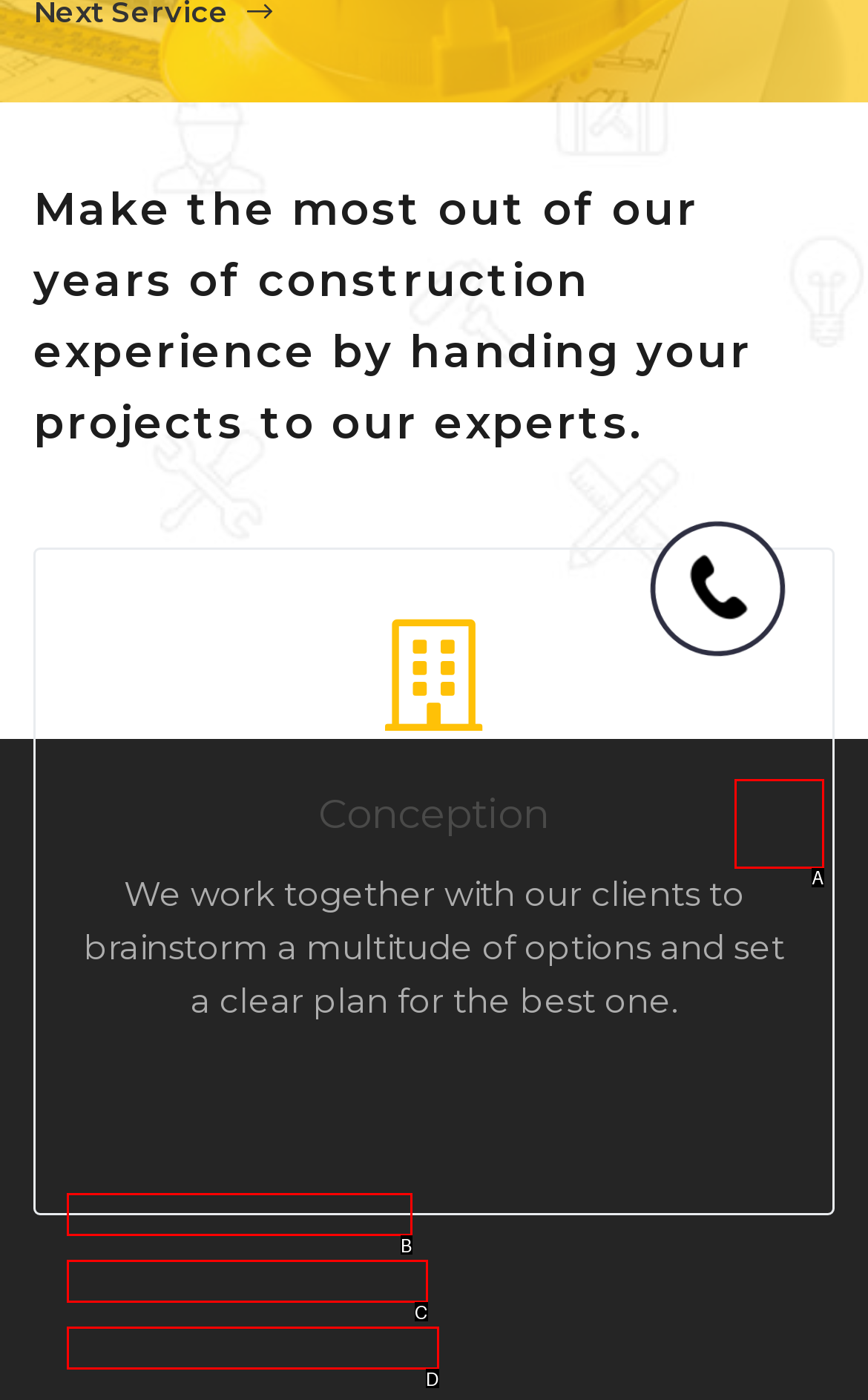Using the description: 1-832-849-0048, find the corresponding HTML element. Provide the letter of the matching option directly.

C